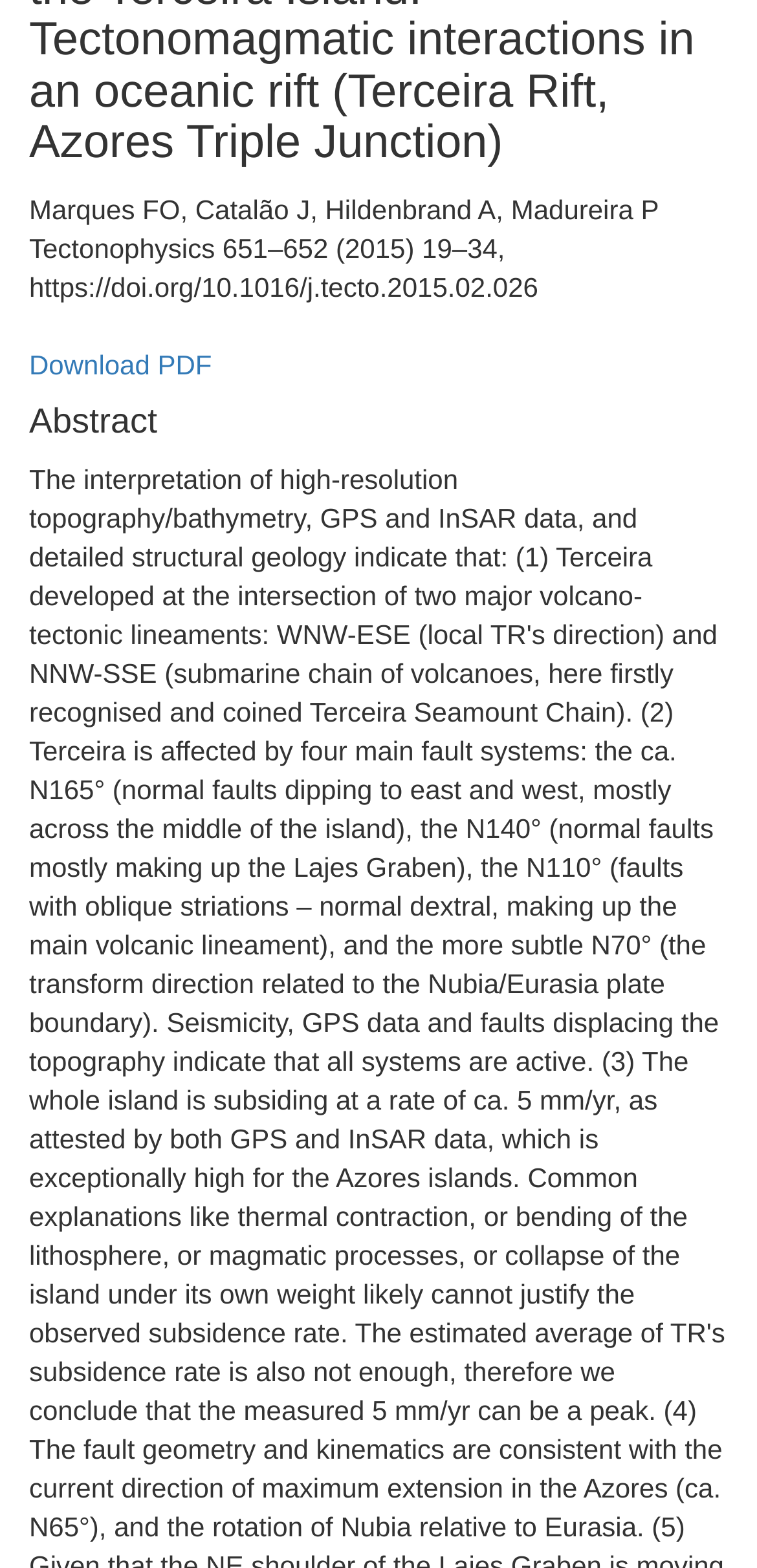Identify the bounding box for the UI element that is described as follows: "Download PDF".

[0.038, 0.222, 0.28, 0.242]